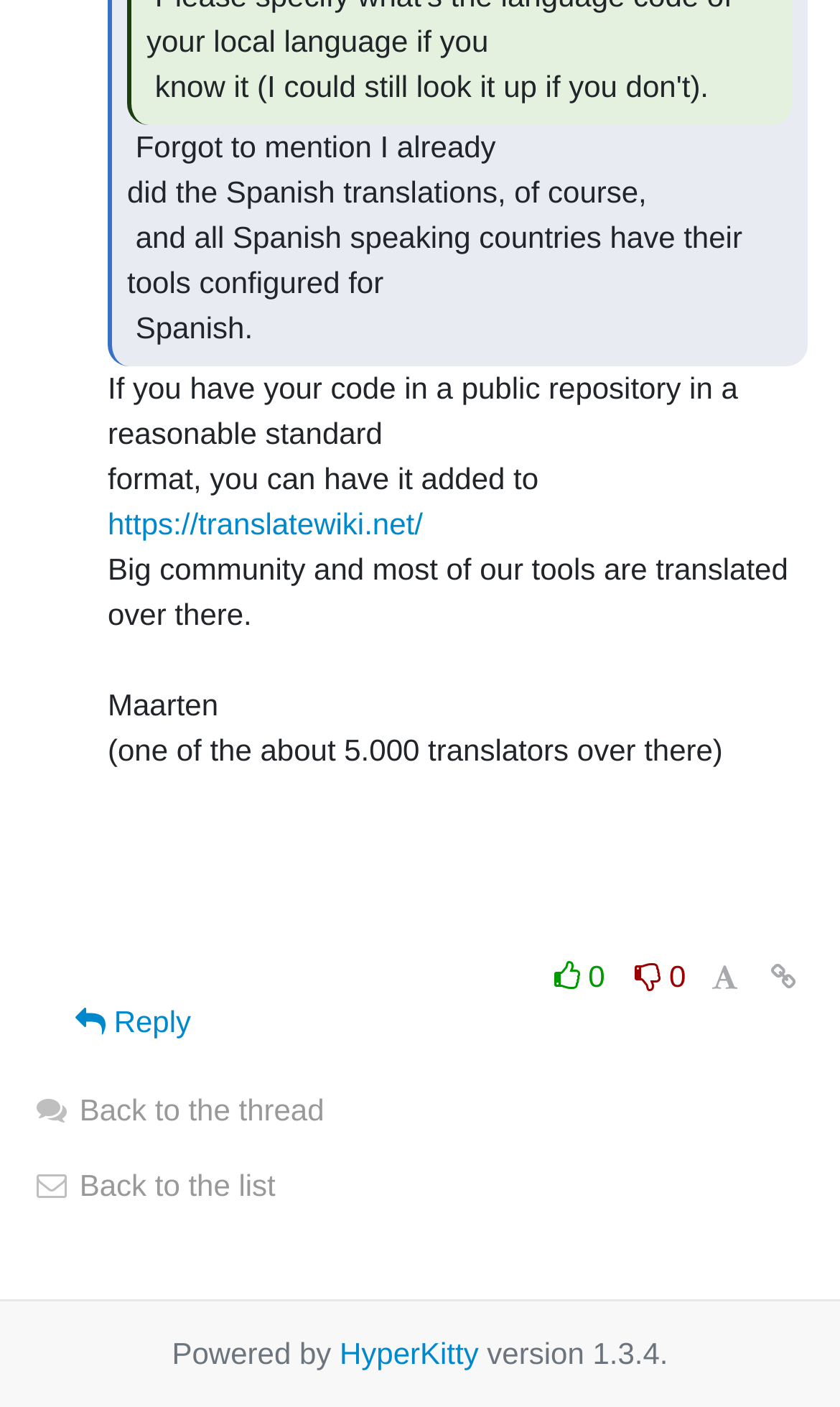Identify the bounding box coordinates for the element that needs to be clicked to fulfill this instruction: "Go back to the list". Provide the coordinates in the format of four float numbers between 0 and 1: [left, top, right, bottom].

[0.038, 0.83, 0.328, 0.855]